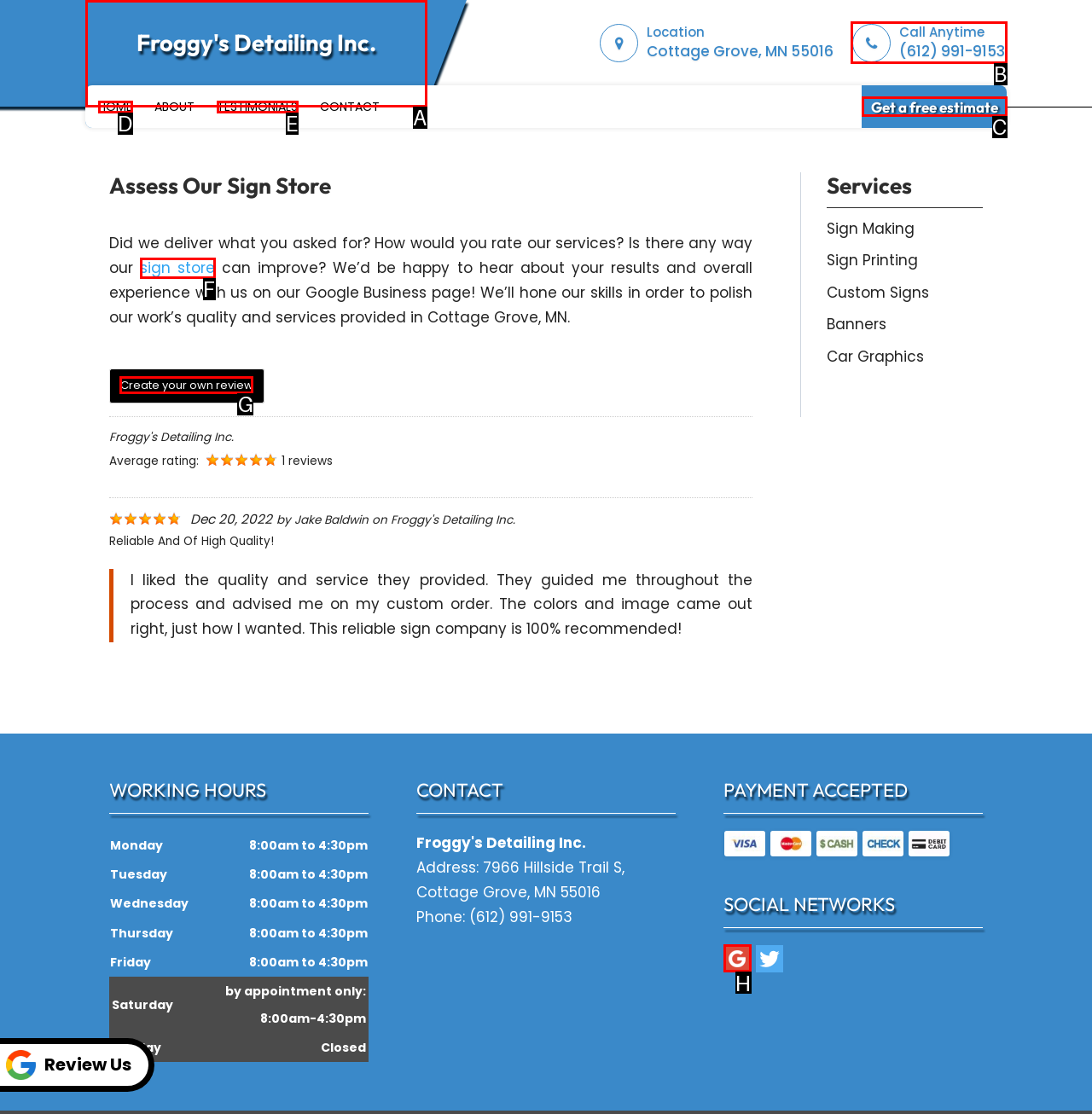Indicate the letter of the UI element that should be clicked to accomplish the task: Create your own review. Answer with the letter only.

G